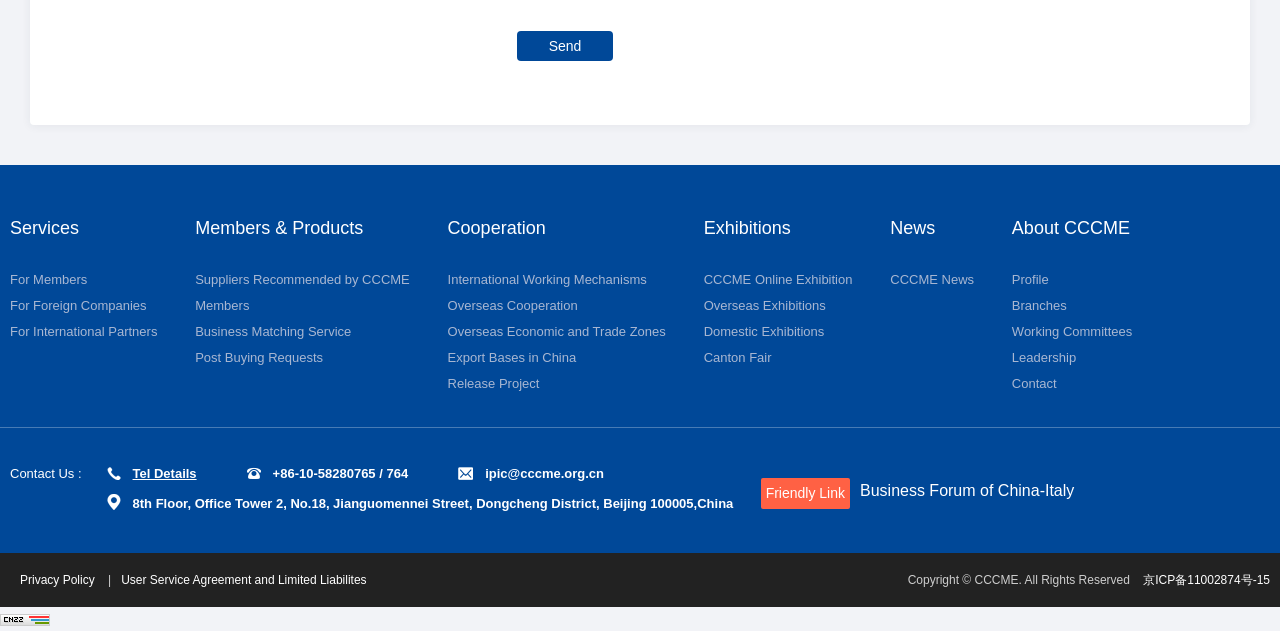Pinpoint the bounding box coordinates of the element to be clicked to execute the instruction: "Contact Us".

[0.008, 0.739, 0.064, 0.762]